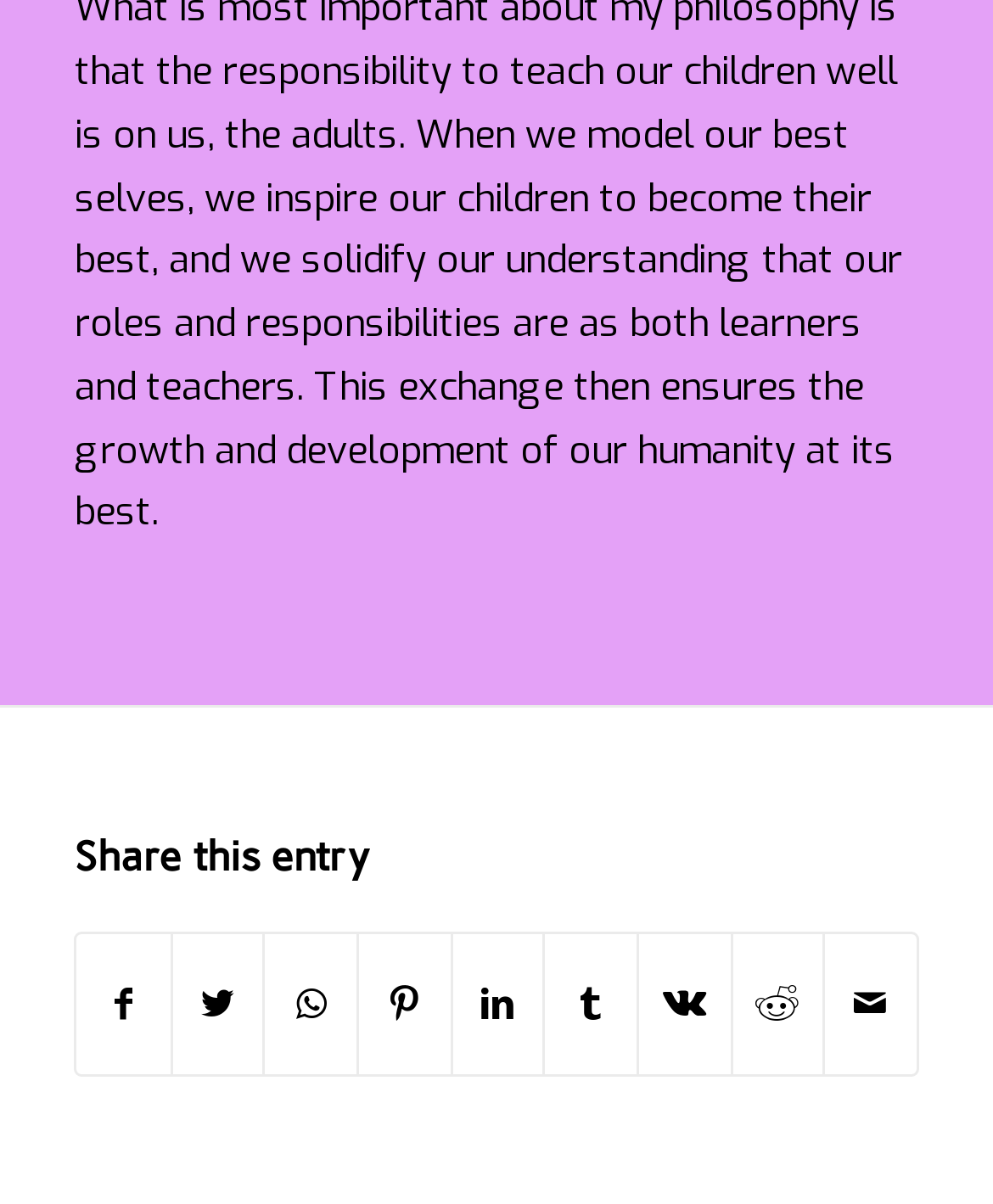Kindly provide the bounding box coordinates of the section you need to click on to fulfill the given instruction: "Share on WhatsApp".

[0.268, 0.775, 0.359, 0.893]